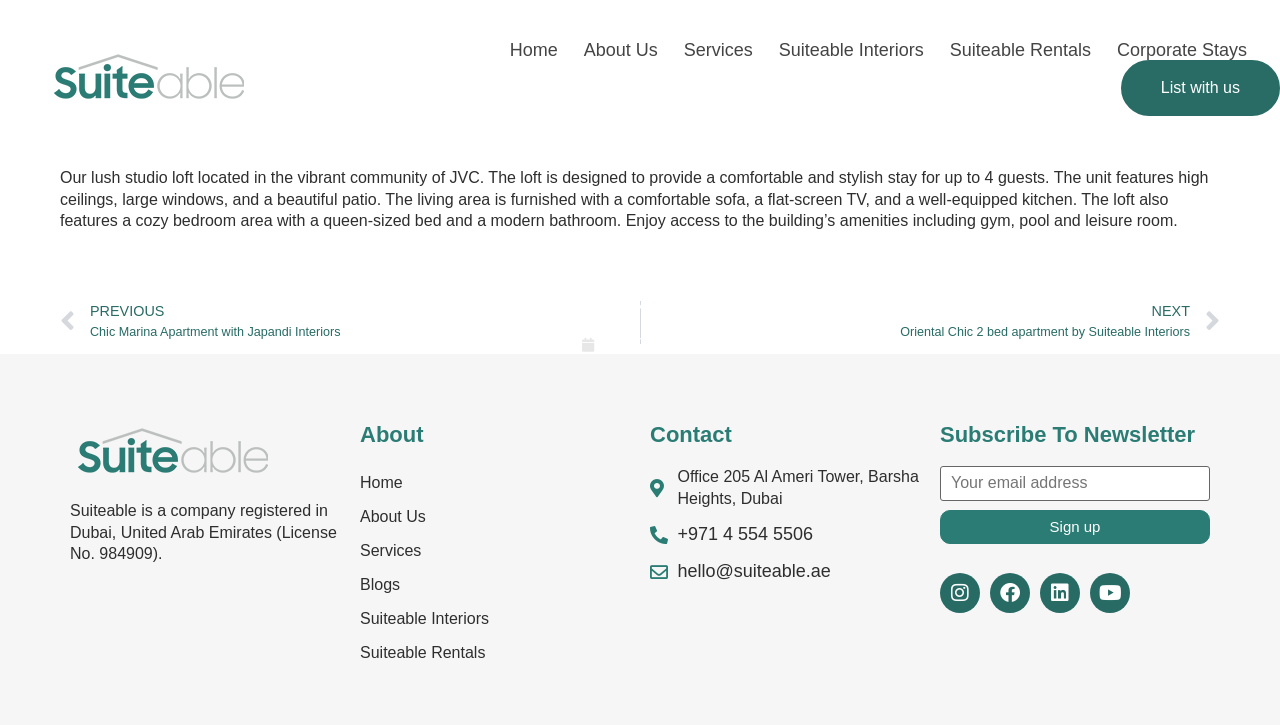Identify the bounding box coordinates of the region that needs to be clicked to carry out this instruction: "Click on Home". Provide these coordinates as four float numbers ranging from 0 to 1, i.e., [left, top, right, bottom].

[0.388, 0.055, 0.446, 0.083]